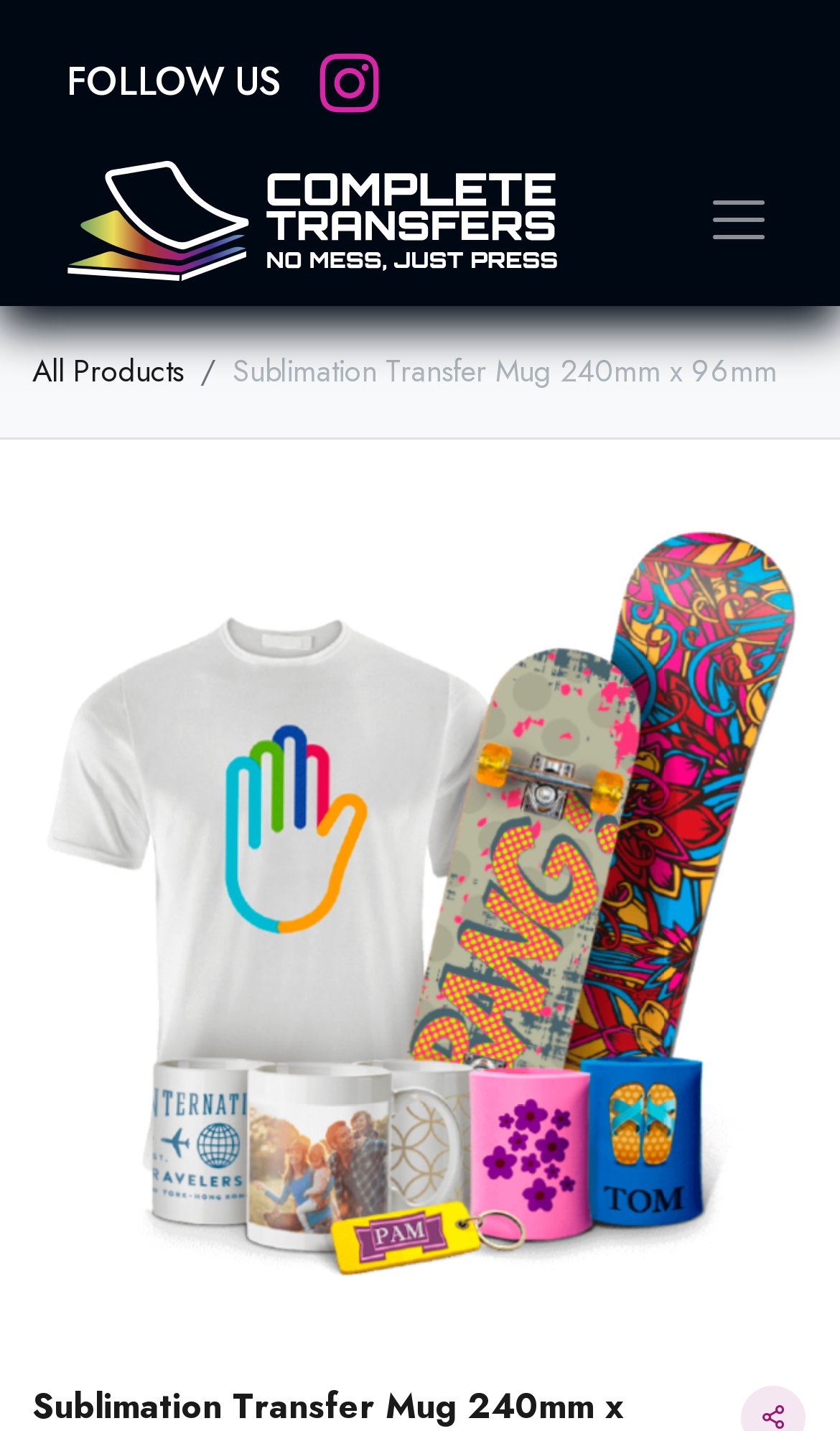Given the element description All Products, specify the bounding box coordinates of the corresponding UI element in the format (top-left x, top-left y, bottom-right x, bottom-right y). All values must be between 0 and 1.

[0.038, 0.245, 0.218, 0.275]